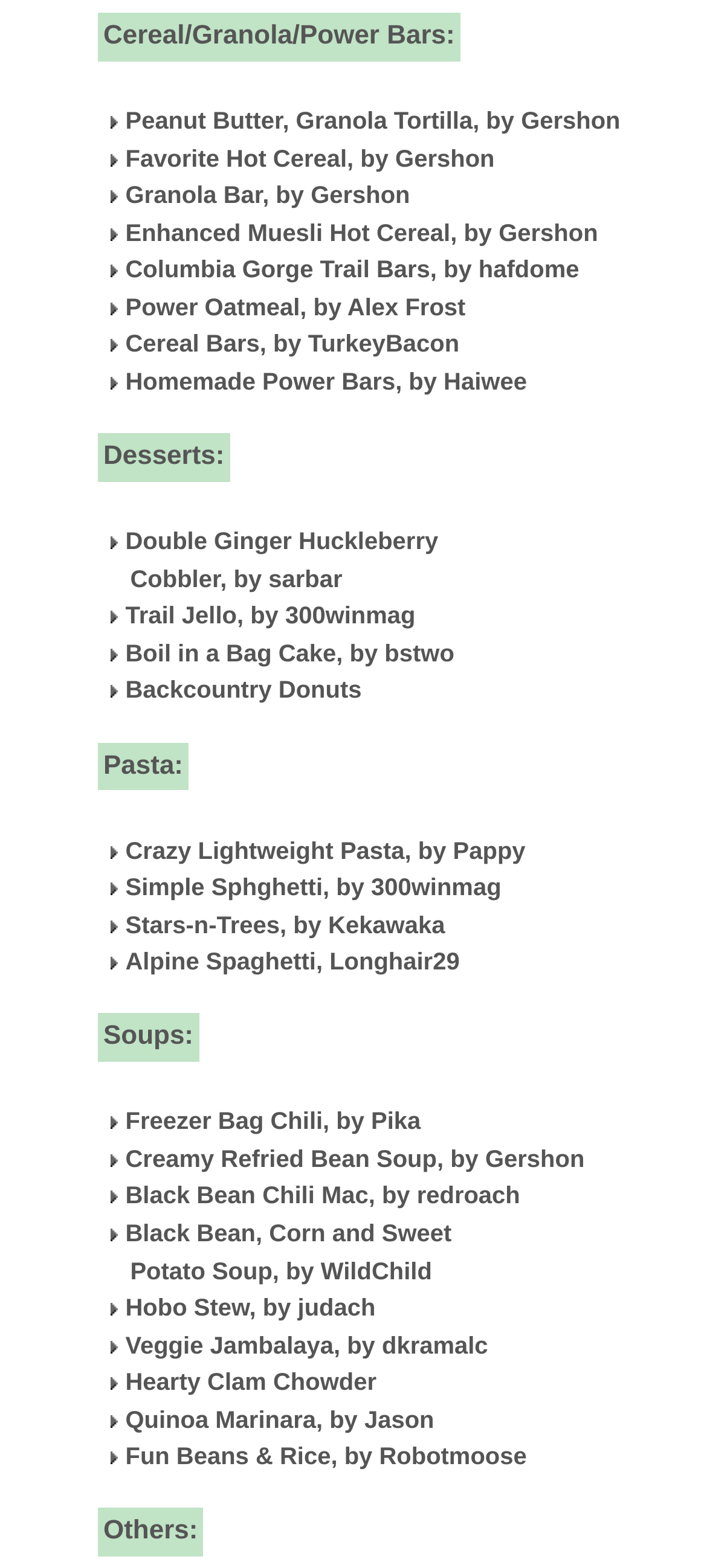Please specify the bounding box coordinates in the format (top-left x, top-left y, bottom-right x, bottom-right y), with values ranging from 0 to 1. Identify the bounding box for the UI component described as follows: Veggie Jambalaya, by dkramalc

[0.177, 0.849, 0.69, 0.866]